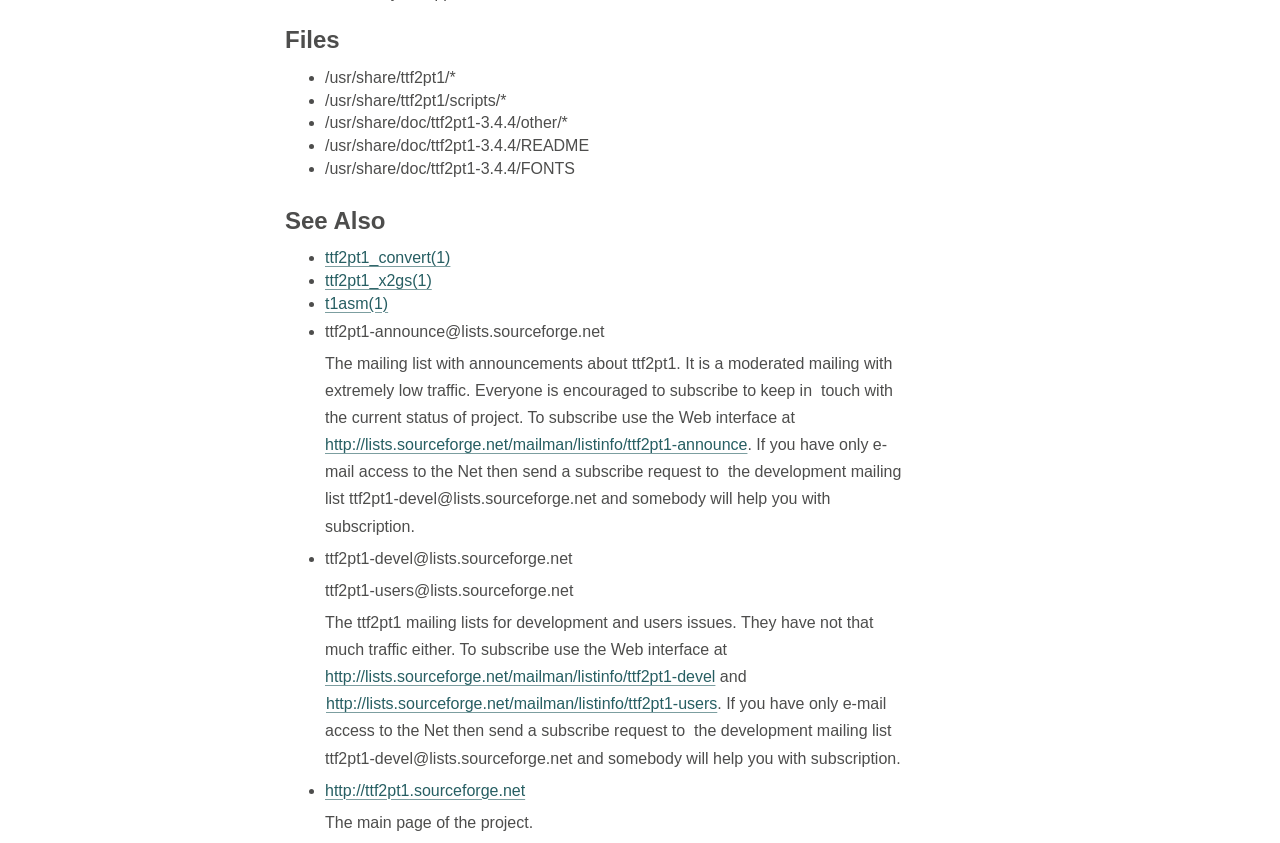Using the description "t1asm(1)", locate and provide the bounding box of the UI element.

[0.254, 0.35, 0.303, 0.37]